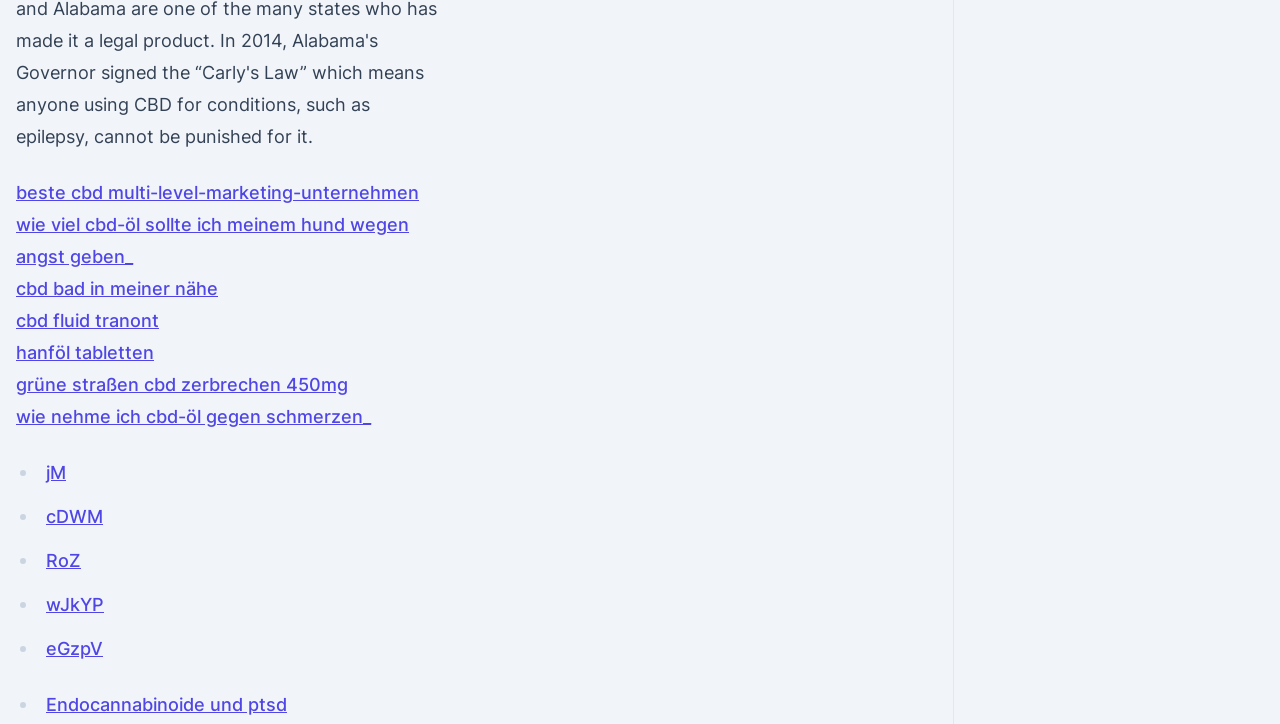Calculate the bounding box coordinates for the UI element based on the following description: "name="s"". Ensure the coordinates are four float numbers between 0 and 1, i.e., [left, top, right, bottom].

None